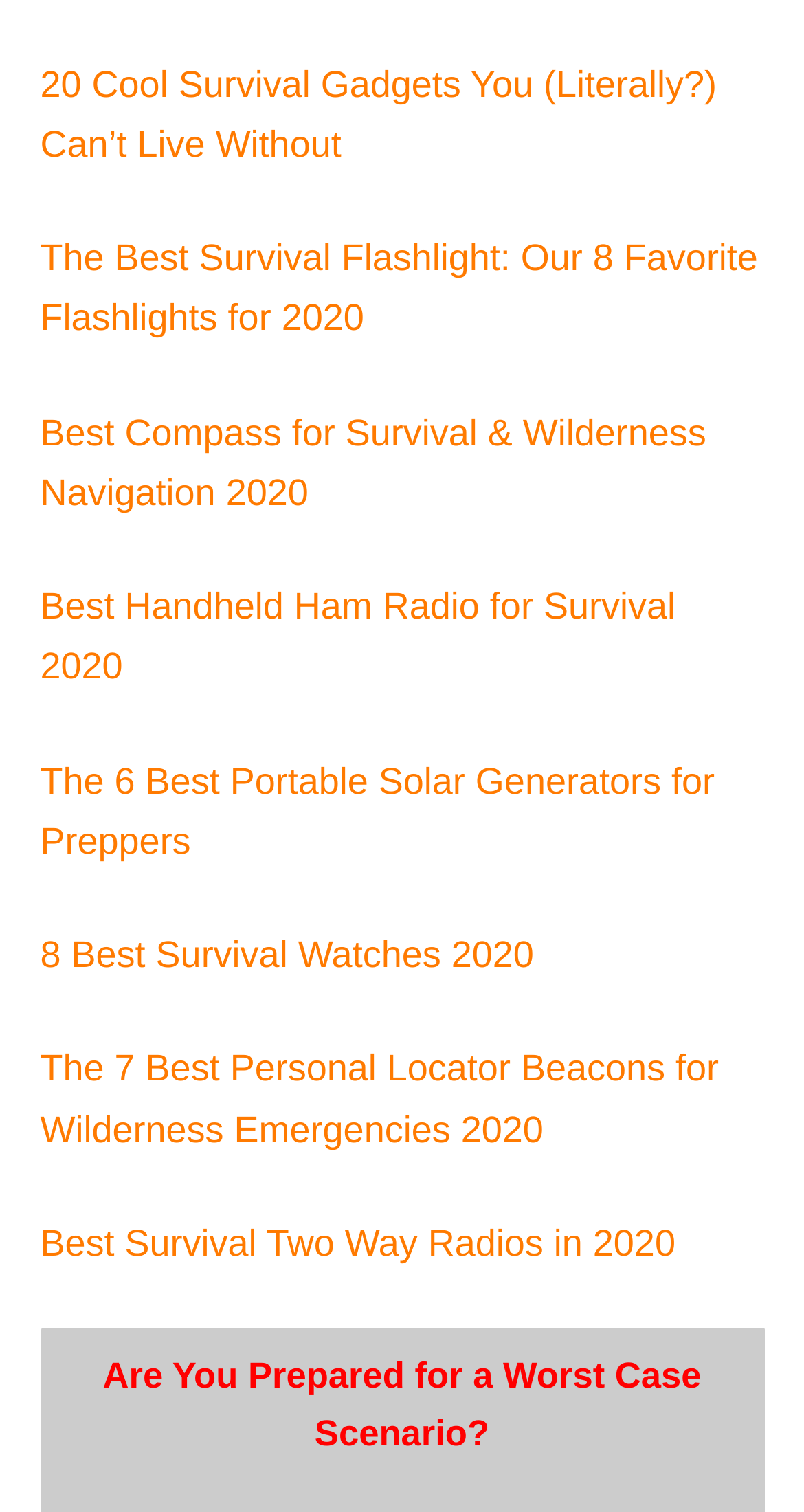Locate the bounding box coordinates of the element's region that should be clicked to carry out the following instruction: "visit facebook page". The coordinates need to be four float numbers between 0 and 1, i.e., [left, top, right, bottom].

None